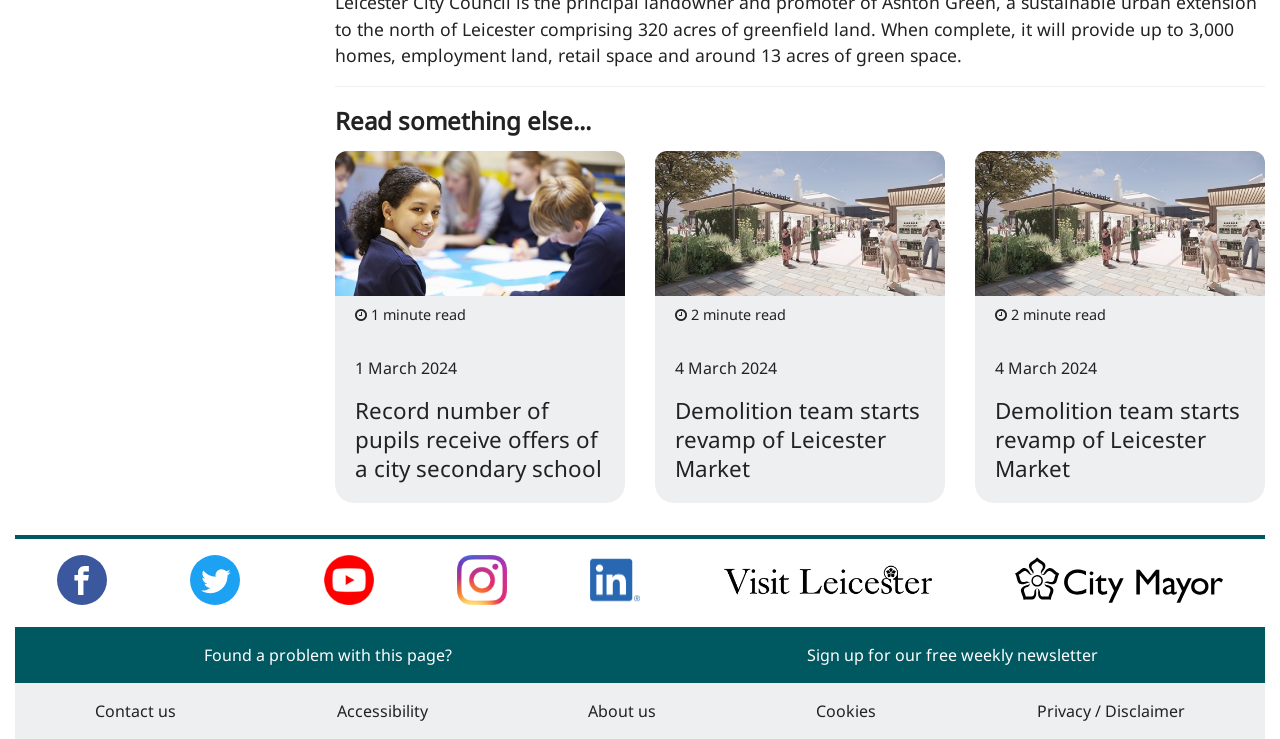Specify the bounding box coordinates of the region I need to click to perform the following instruction: "Contact us". The coordinates must be four float numbers in the range of 0 to 1, i.e., [left, top, right, bottom].

[0.074, 0.948, 0.138, 0.978]